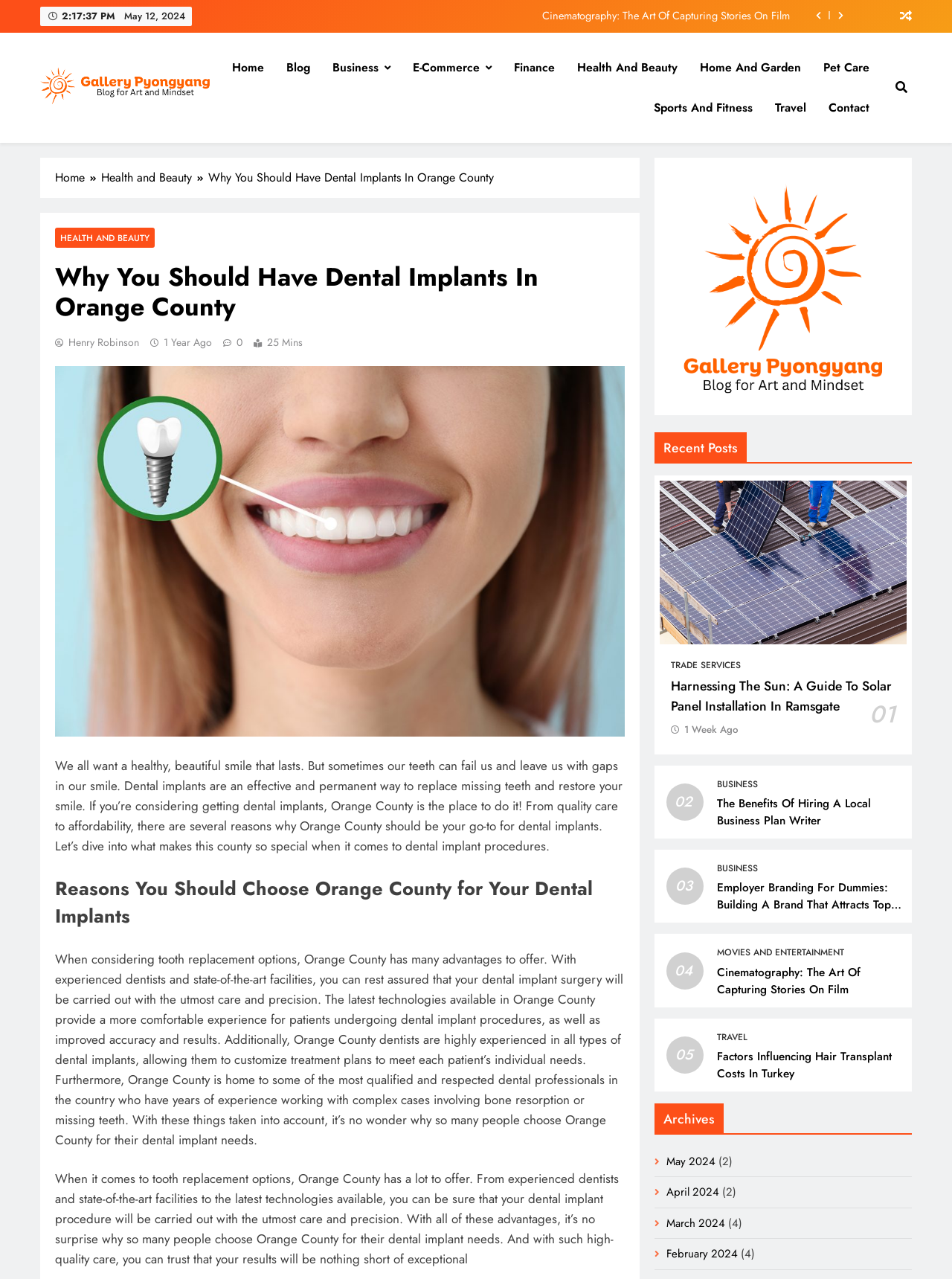Describe the webpage meticulously, covering all significant aspects.

This webpage appears to be a blog post about dental implants in Orange County. At the top of the page, there is a date and time stamp, followed by a series of buttons and links, including a search icon, a random news link, and a navigation menu with links to various categories such as Home, Blog, Business, and more.

Below the navigation menu, there is a header section with a link to the blog's title, "Gallery Pyongyang", and an image with the same title. Next to the image, there is a static text "Blog for Art and Mindset".

The main content of the page is divided into sections. The first section has a heading "Why You Should Have Dental Implants In Orange County" and a brief introduction to the topic. Below the introduction, there is an image related to dental implants.

The next section has a heading "Reasons You Should Choose Orange County for Your Dental Implants" and a lengthy paragraph discussing the advantages of choosing Orange County for dental implant procedures.

The page also features a section with recent posts, which includes links to other blog articles, each with a title, date, and time stamp. There are also sections for different categories, such as Trade Services, Business, and Travel, each with links to related articles.

At the bottom of the page, there is an archives section with links to previous months, including May 2024, April 2024, and March 2024, each with a number of articles in parentheses.